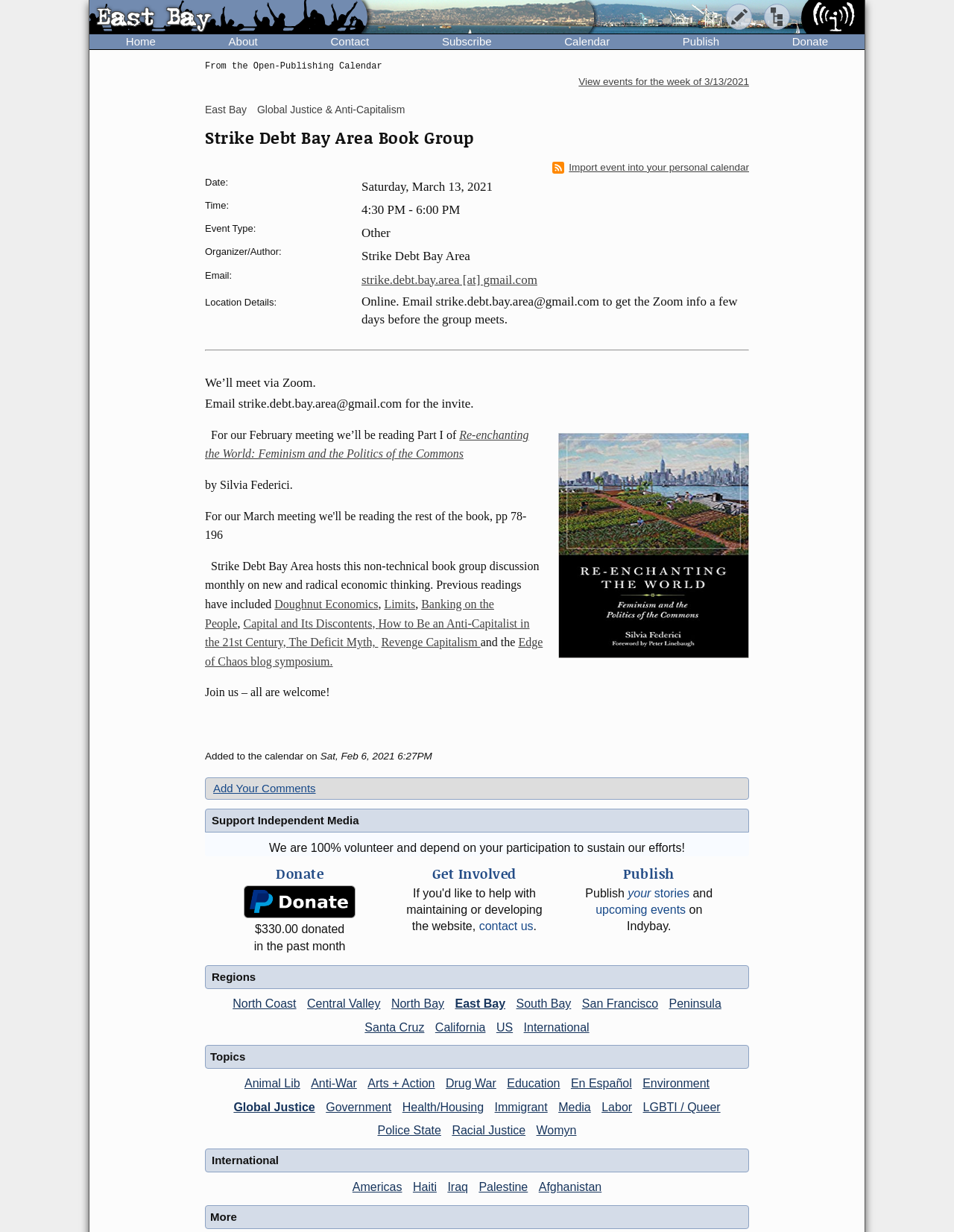Can you extract the primary headline text from the webpage?

Strike Debt Bay Area Book Group